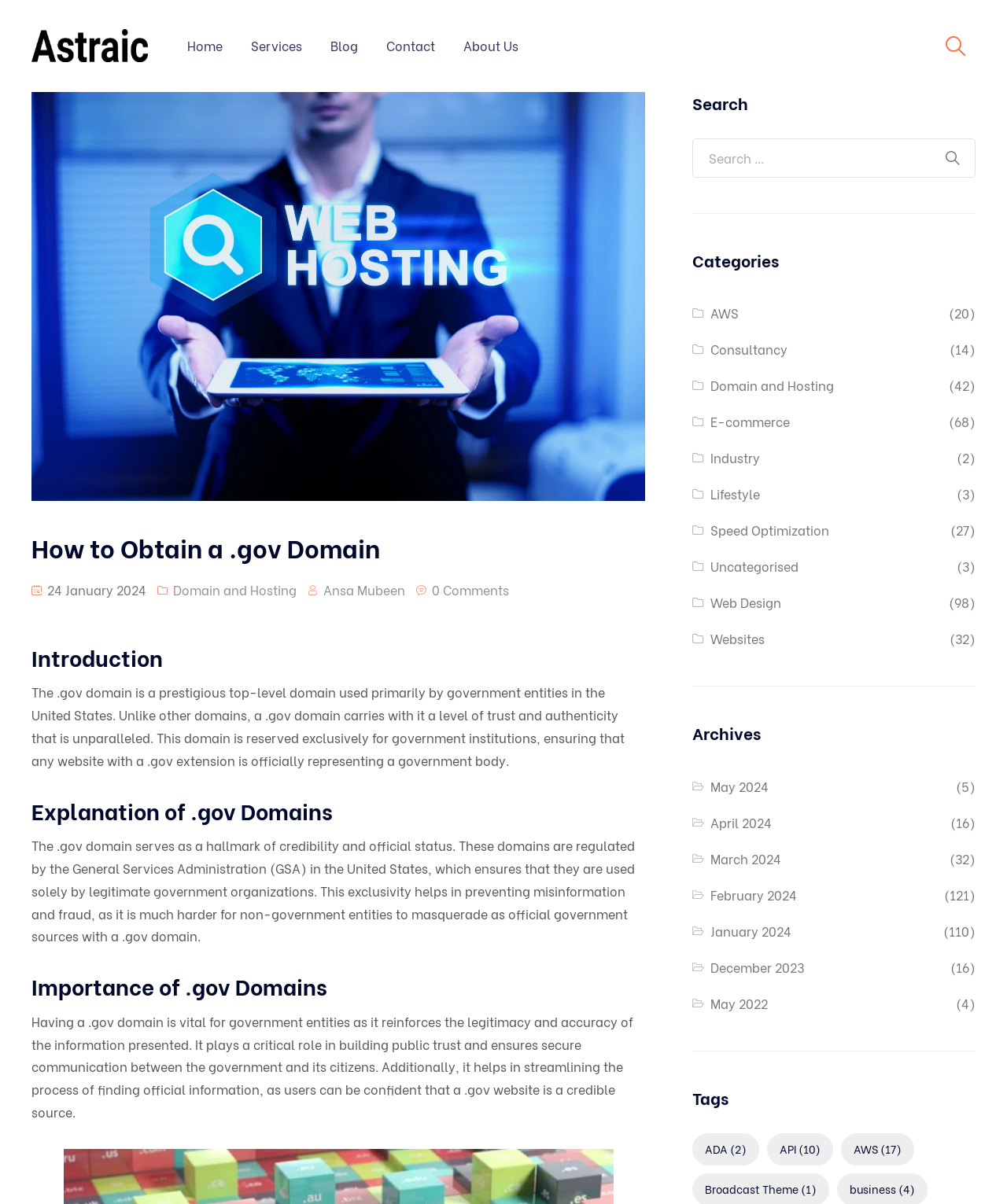Specify the bounding box coordinates of the element's area that should be clicked to execute the given instruction: "Go to page 1". The coordinates should be four float numbers between 0 and 1, i.e., [left, top, right, bottom].

None